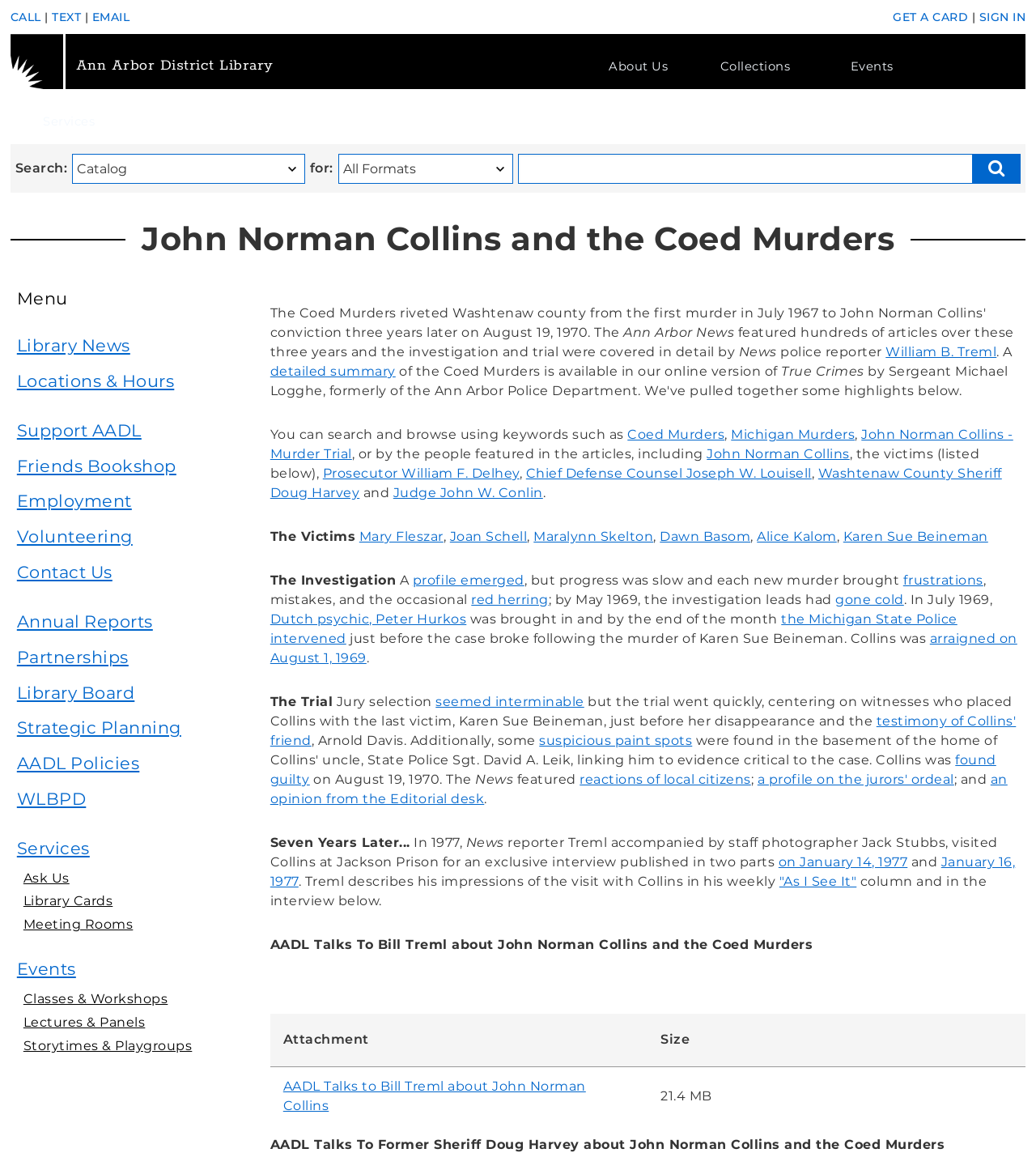Can you find and generate the webpage's heading?

John Norman Collins and the Coed Murders